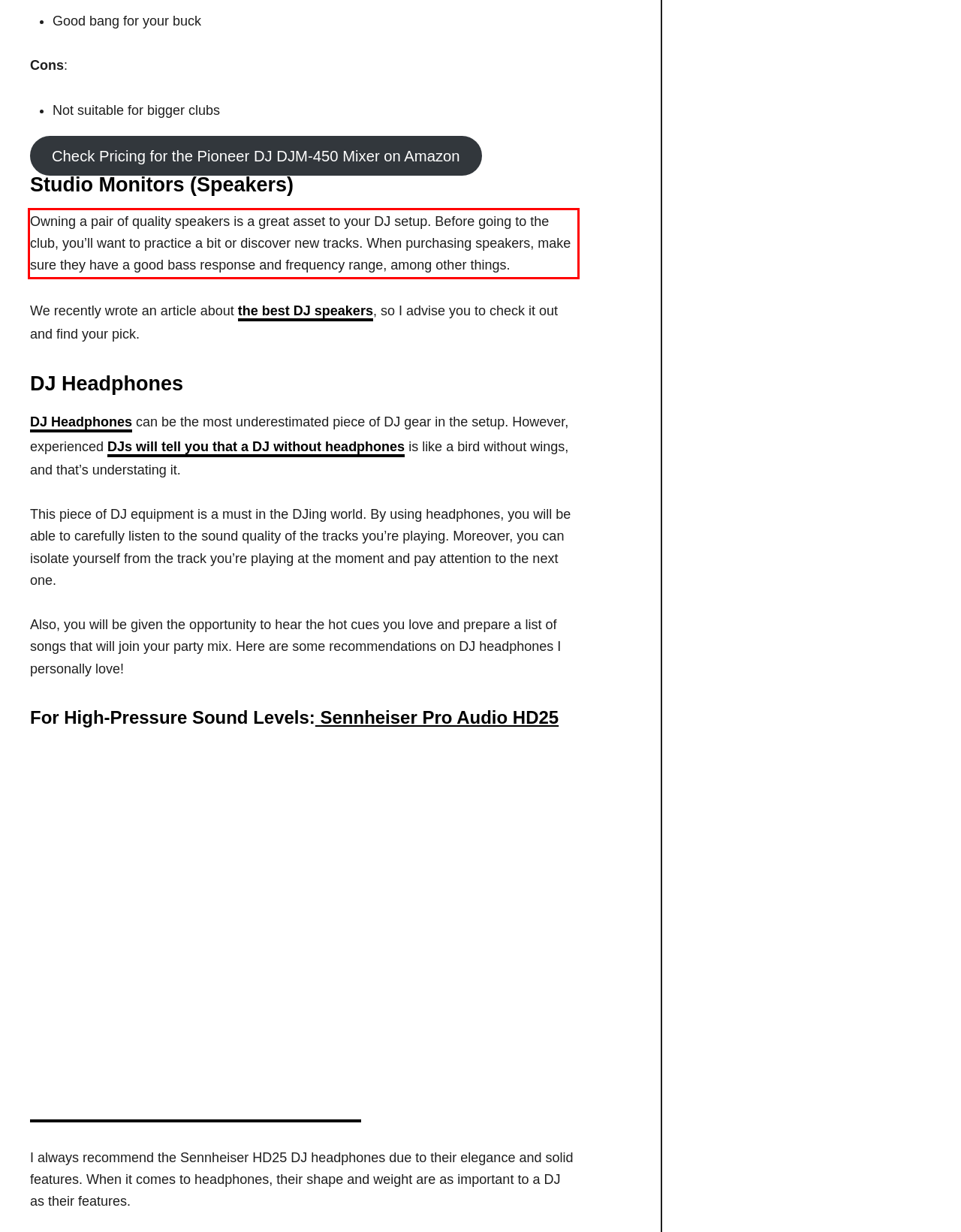Identify the text within the red bounding box on the webpage screenshot and generate the extracted text content.

Owning a pair of quality speakers is a great asset to your DJ setup. Before going to the club, you’ll want to practice a bit or discover new tracks. When purchasing speakers, make sure they have a good bass response and frequency range, among other things.